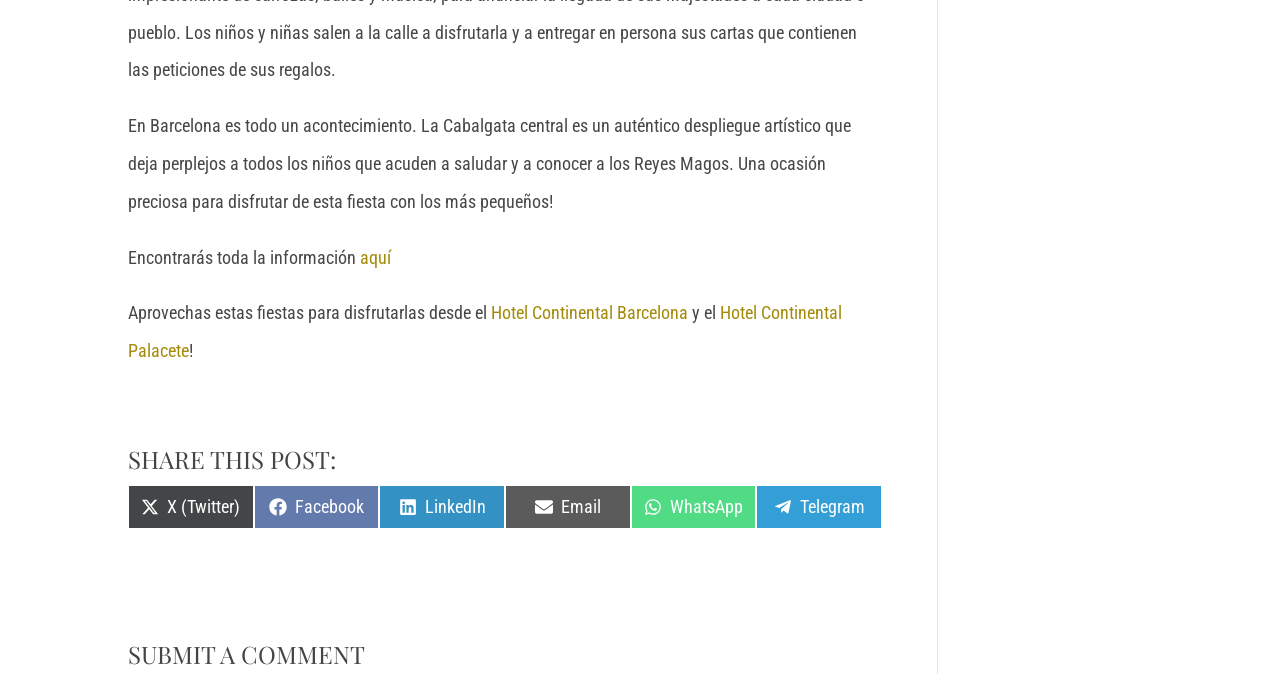Indicate the bounding box coordinates of the element that needs to be clicked to satisfy the following instruction: "Share this post on Facebook". The coordinates should be four float numbers between 0 and 1, i.e., [left, top, right, bottom].

[0.198, 0.72, 0.296, 0.785]